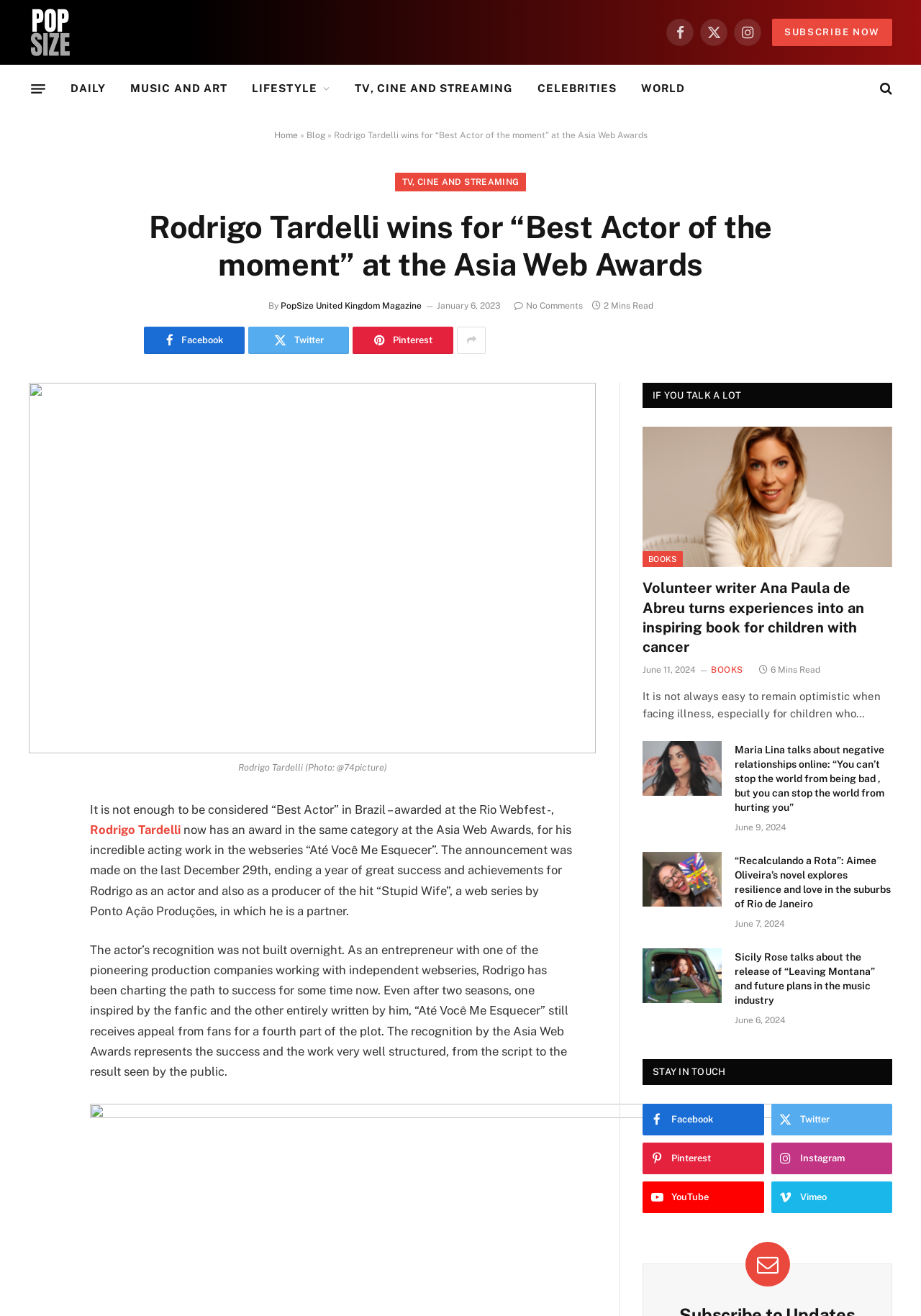What is the date of the article about Sicily Rose?
Could you give a comprehensive explanation in response to this question?

The answer can be found in the text 'June 6, 2024' which is located below the article title 'Sicily Rose talks about the release of “Leaving Montana” and future plans in the music industry'.